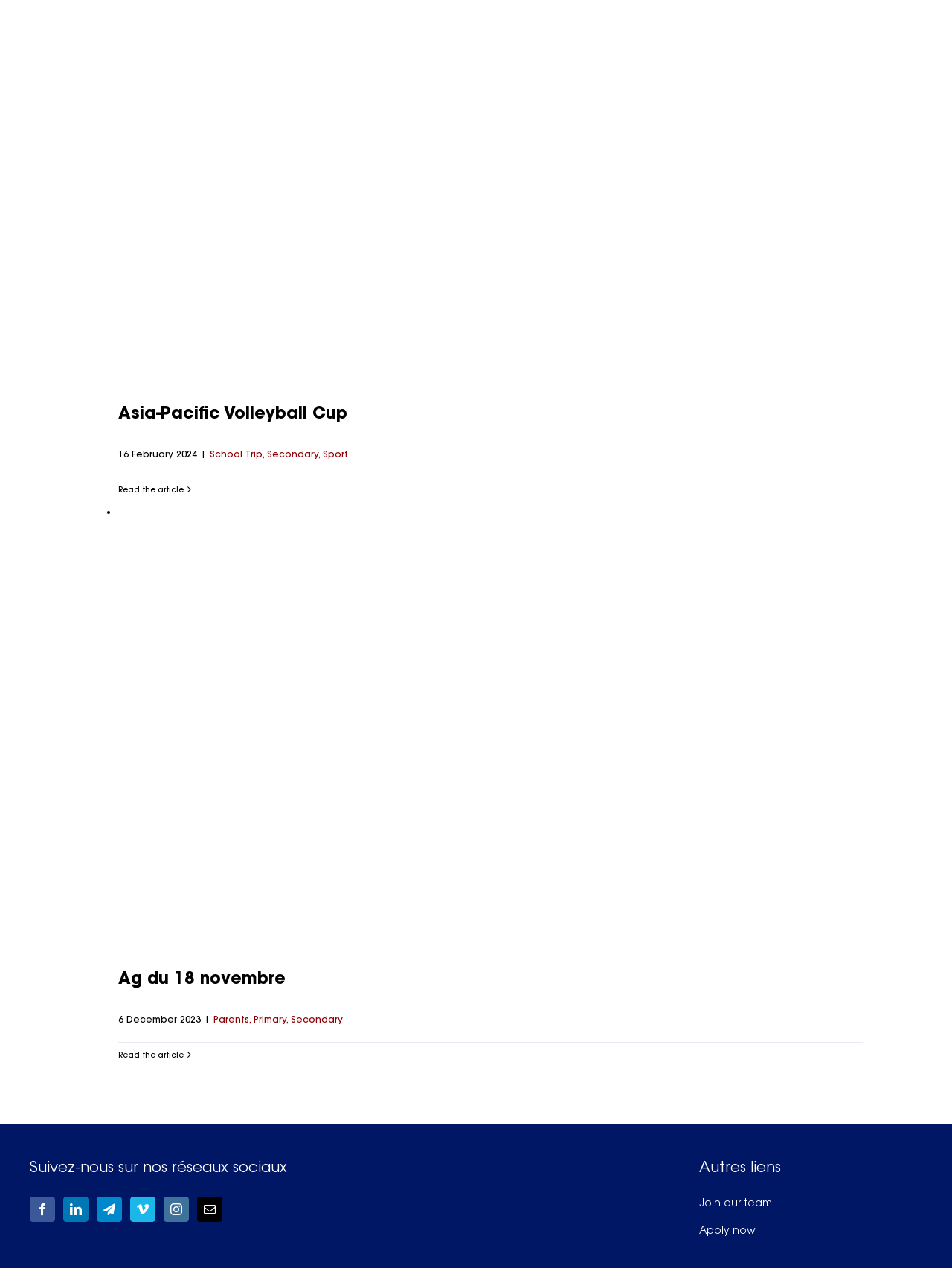Please specify the bounding box coordinates of the region to click in order to perform the following instruction: "Apply now for a job".

[0.734, 0.966, 0.82, 0.977]